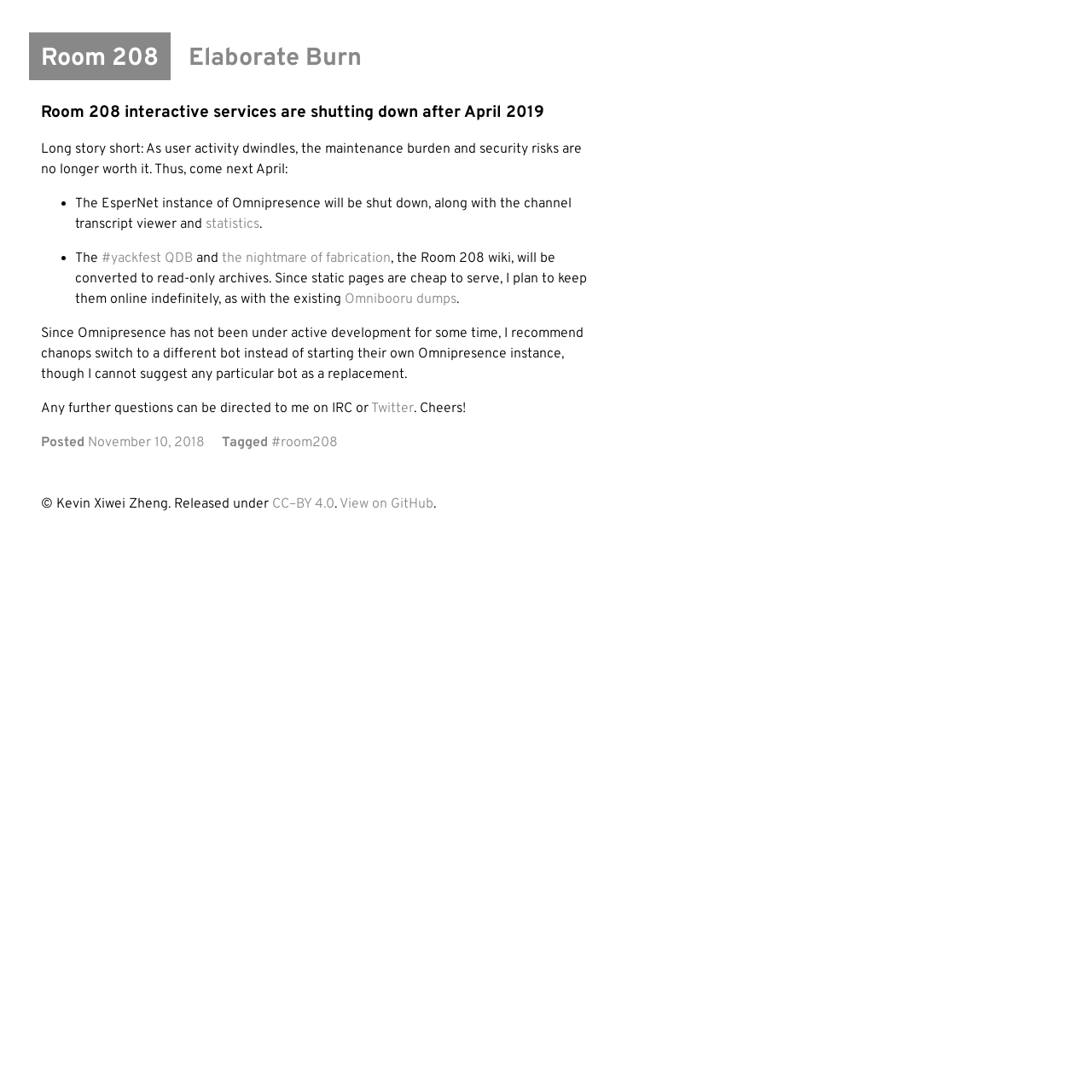Find the bounding box coordinates for the element described here: "View on GitHub".

[0.311, 0.454, 0.397, 0.469]